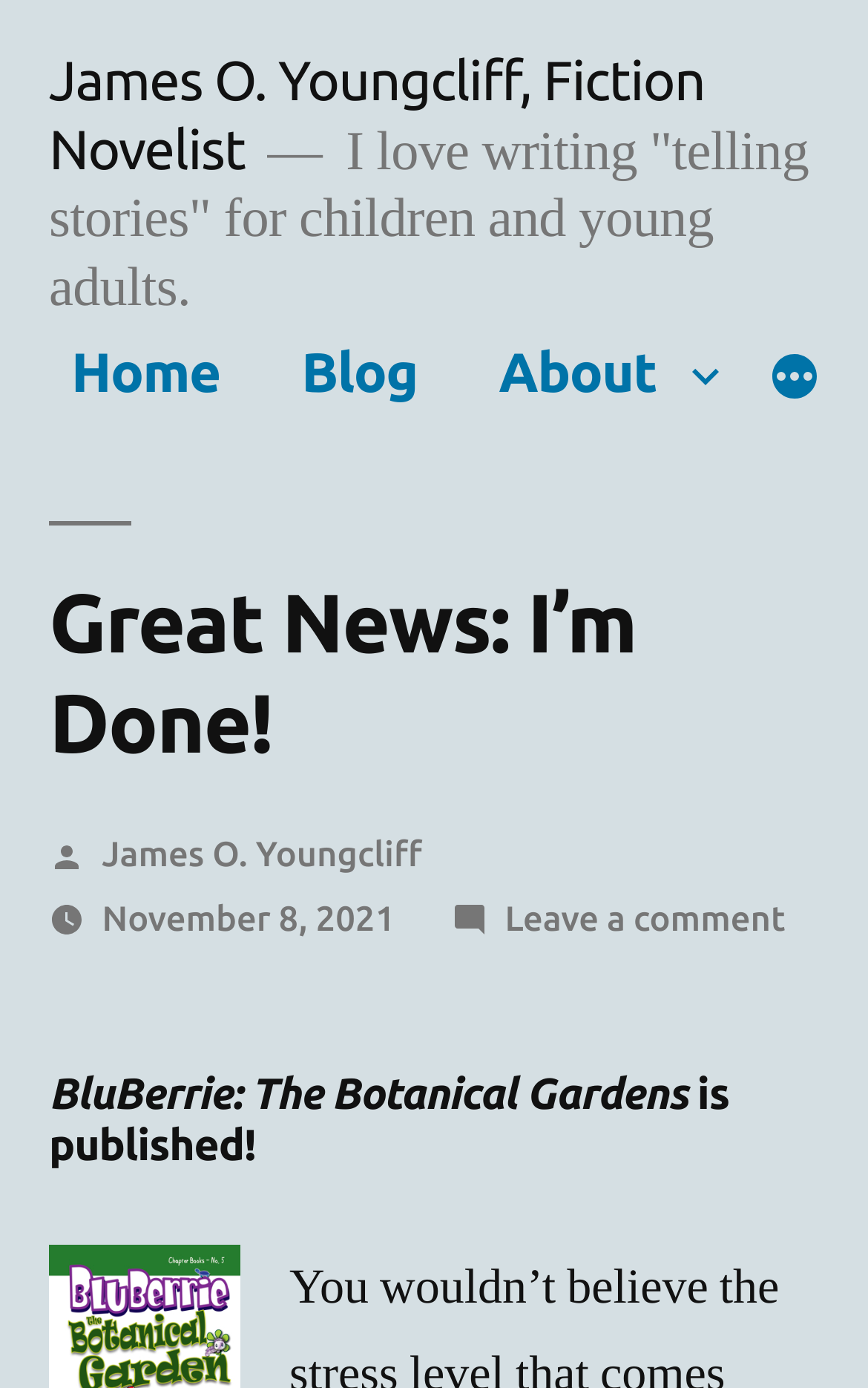Identify the bounding box coordinates of the element that should be clicked to fulfill this task: "go to home page". The coordinates should be provided as four float numbers between 0 and 1, i.e., [left, top, right, bottom].

[0.056, 0.229, 0.279, 0.306]